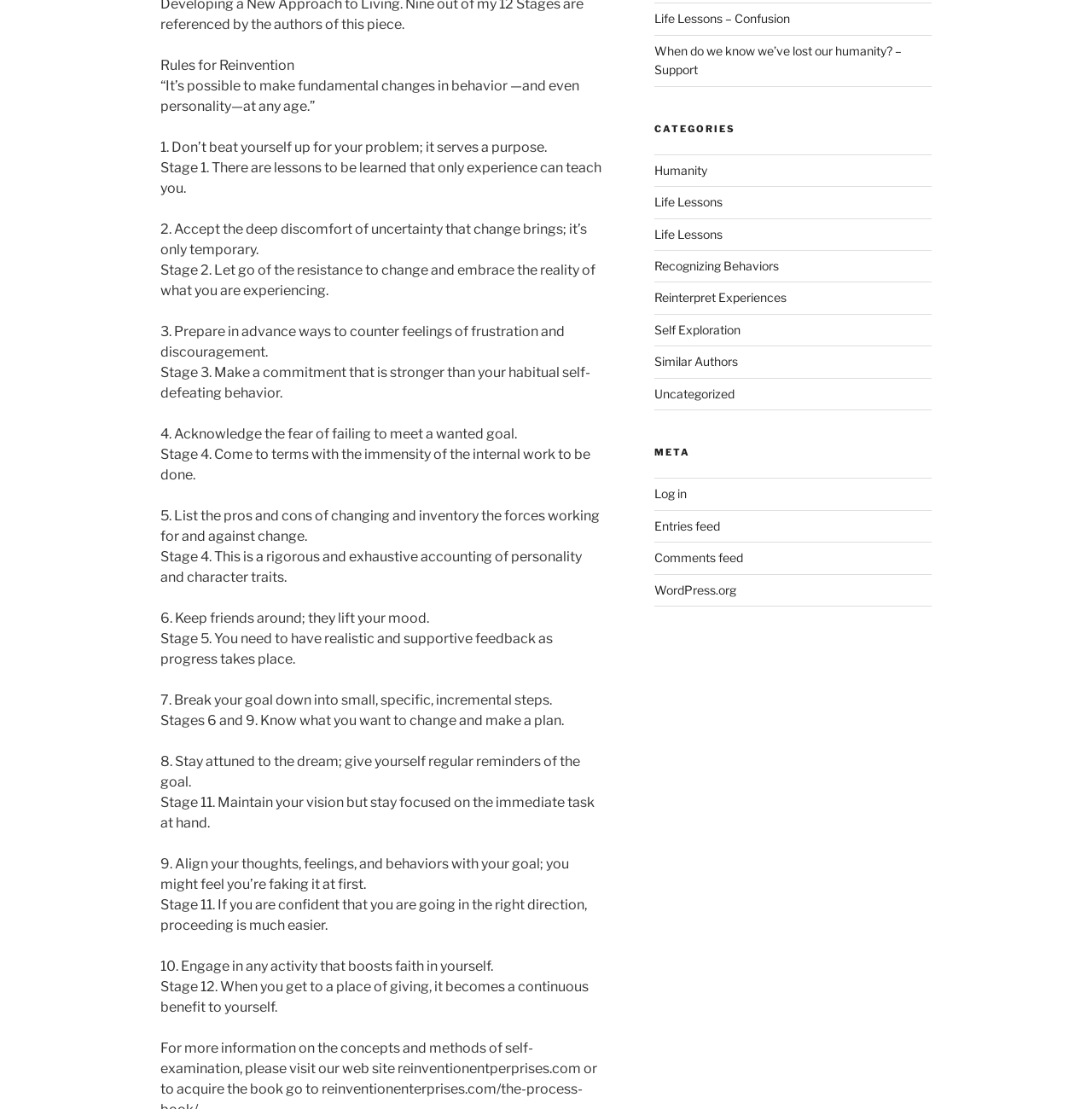Given the description of a UI element: "Self Exploration", identify the bounding box coordinates of the matching element in the webpage screenshot.

[0.599, 0.291, 0.678, 0.304]